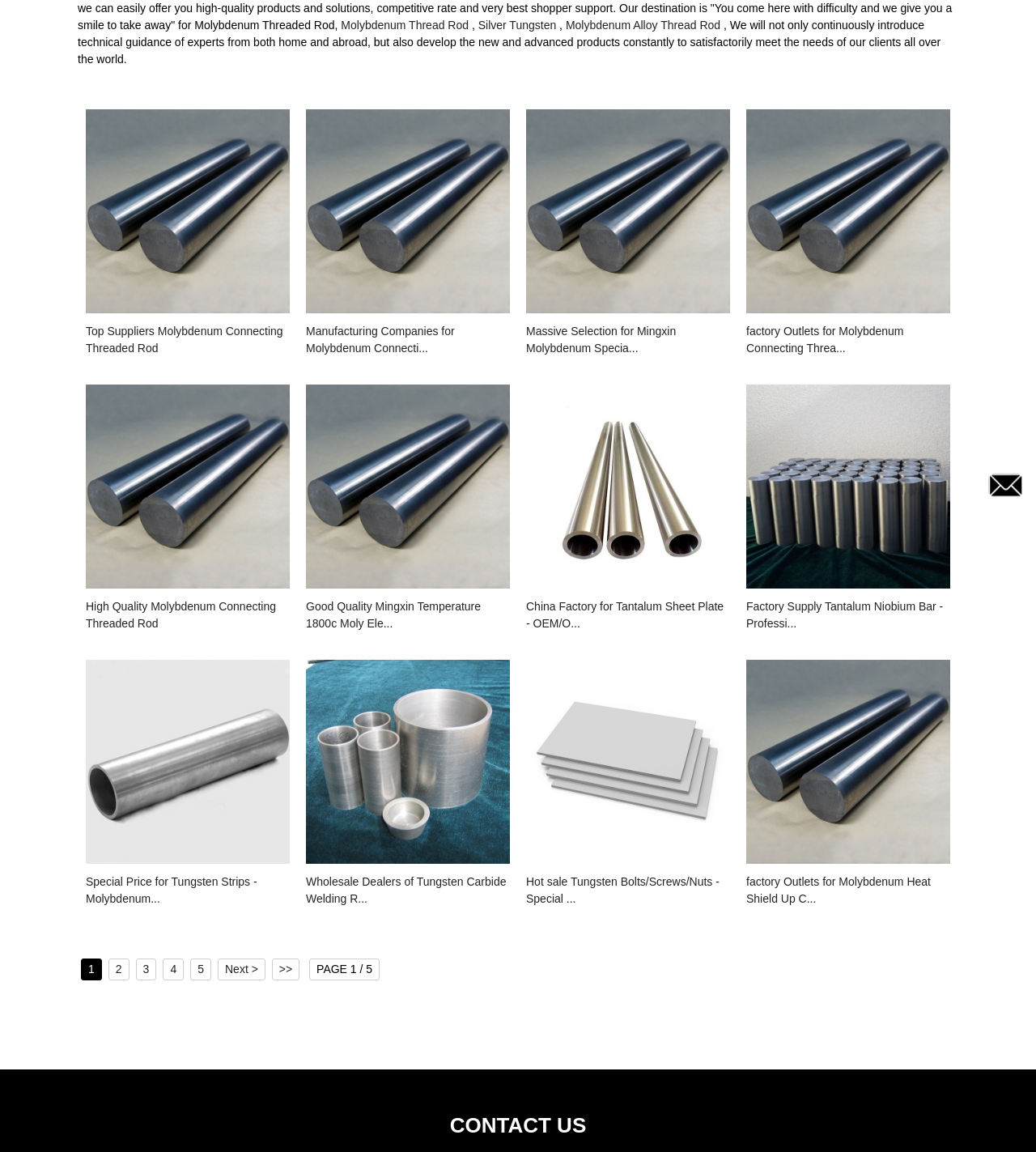Determine the bounding box coordinates in the format (top-left x, top-left y, bottom-right x, bottom-right y). Ensure all values are floating point numbers between 0 and 1. Identify the bounding box of the UI element described by: 4

[0.157, 0.832, 0.177, 0.851]